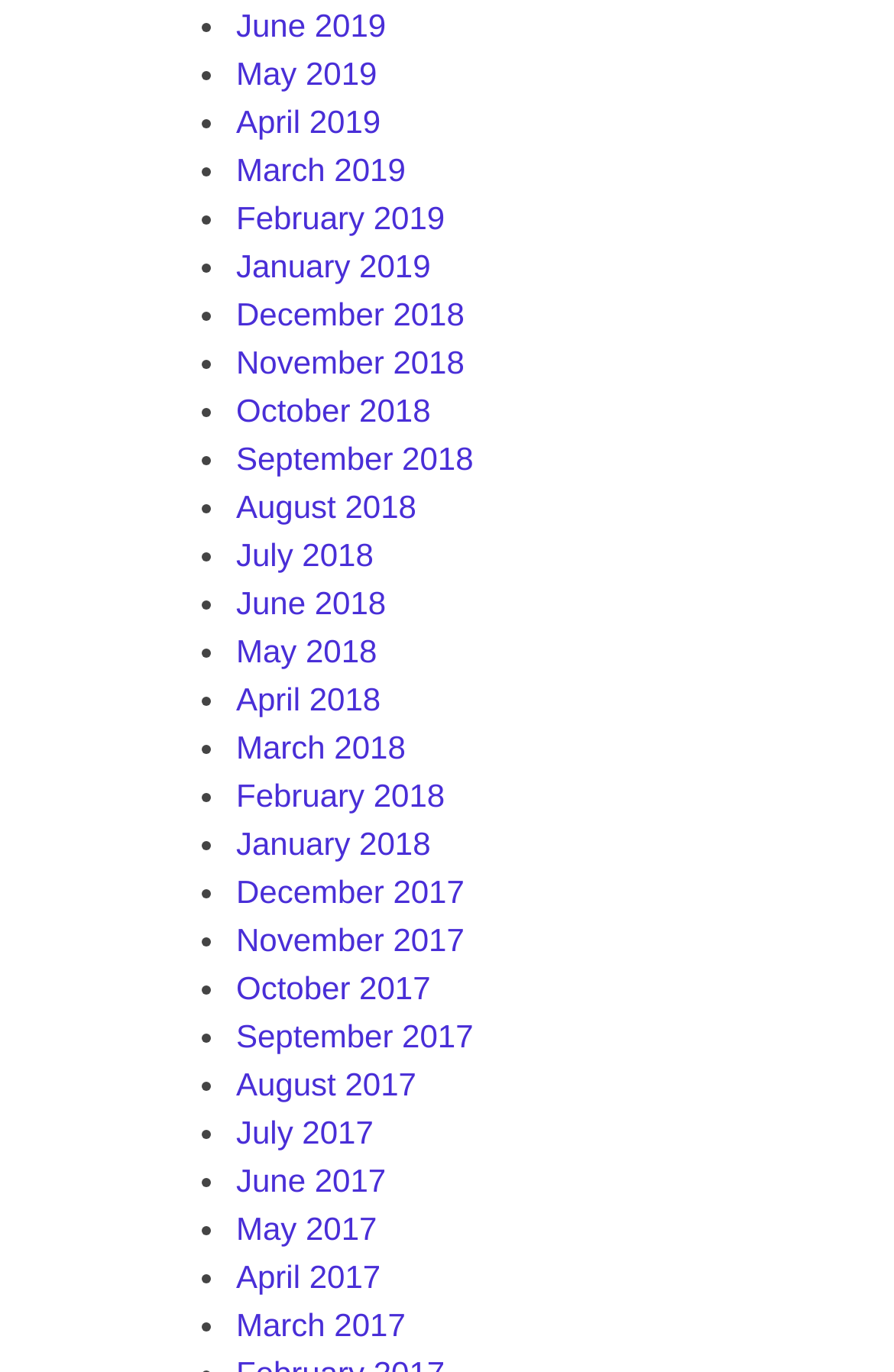Determine the bounding box coordinates of the section I need to click to execute the following instruction: "View March 2017". Provide the coordinates as four float numbers between 0 and 1, i.e., [left, top, right, bottom].

[0.264, 0.953, 0.454, 0.979]